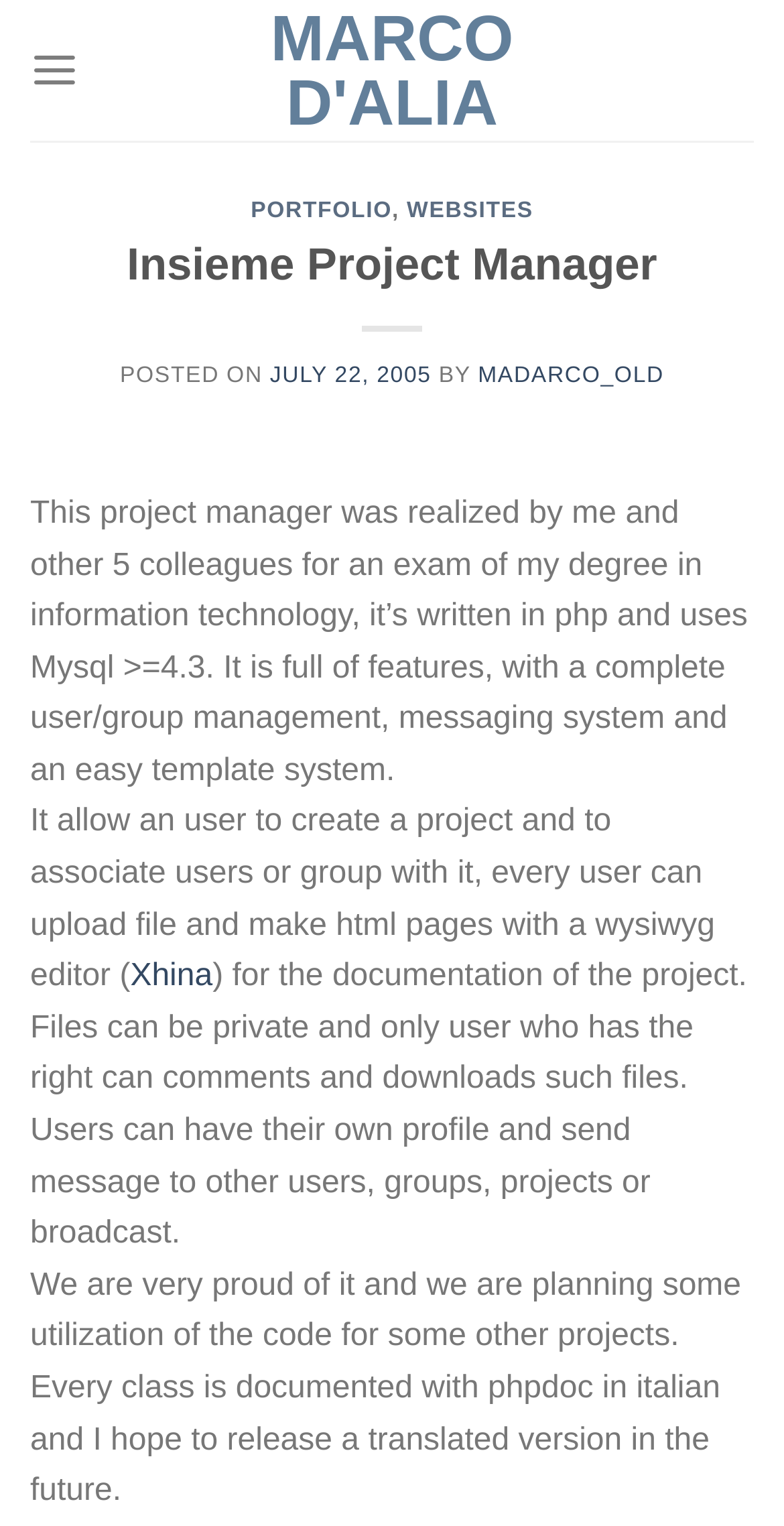Please find the bounding box for the UI element described by: "July 22, 2005".

[0.344, 0.239, 0.55, 0.255]